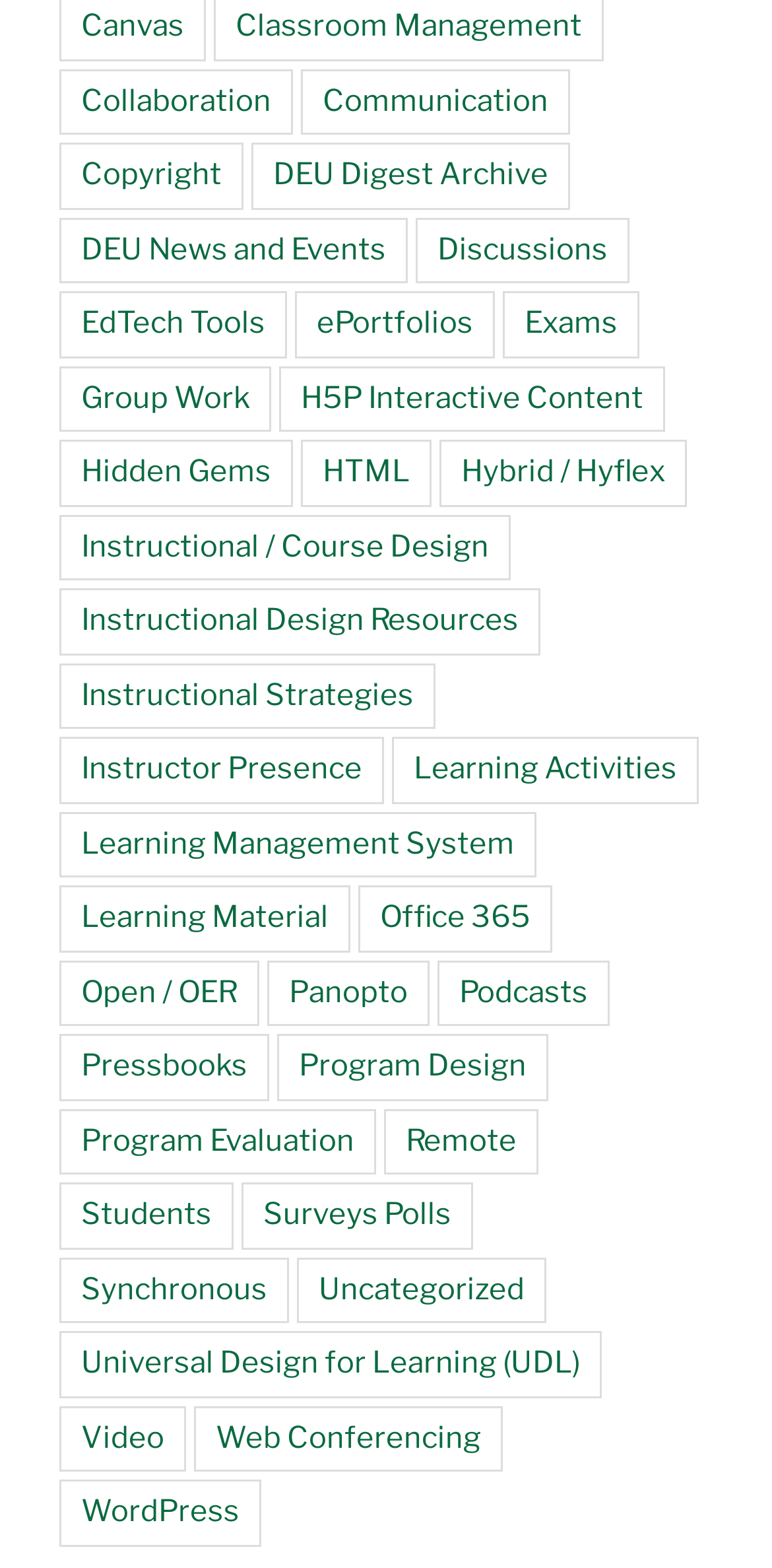Locate the bounding box coordinates of the area to click to fulfill this instruction: "View DEU News and Events". The bounding box should be presented as four float numbers between 0 and 1, in the order [left, top, right, bottom].

[0.077, 0.139, 0.528, 0.181]